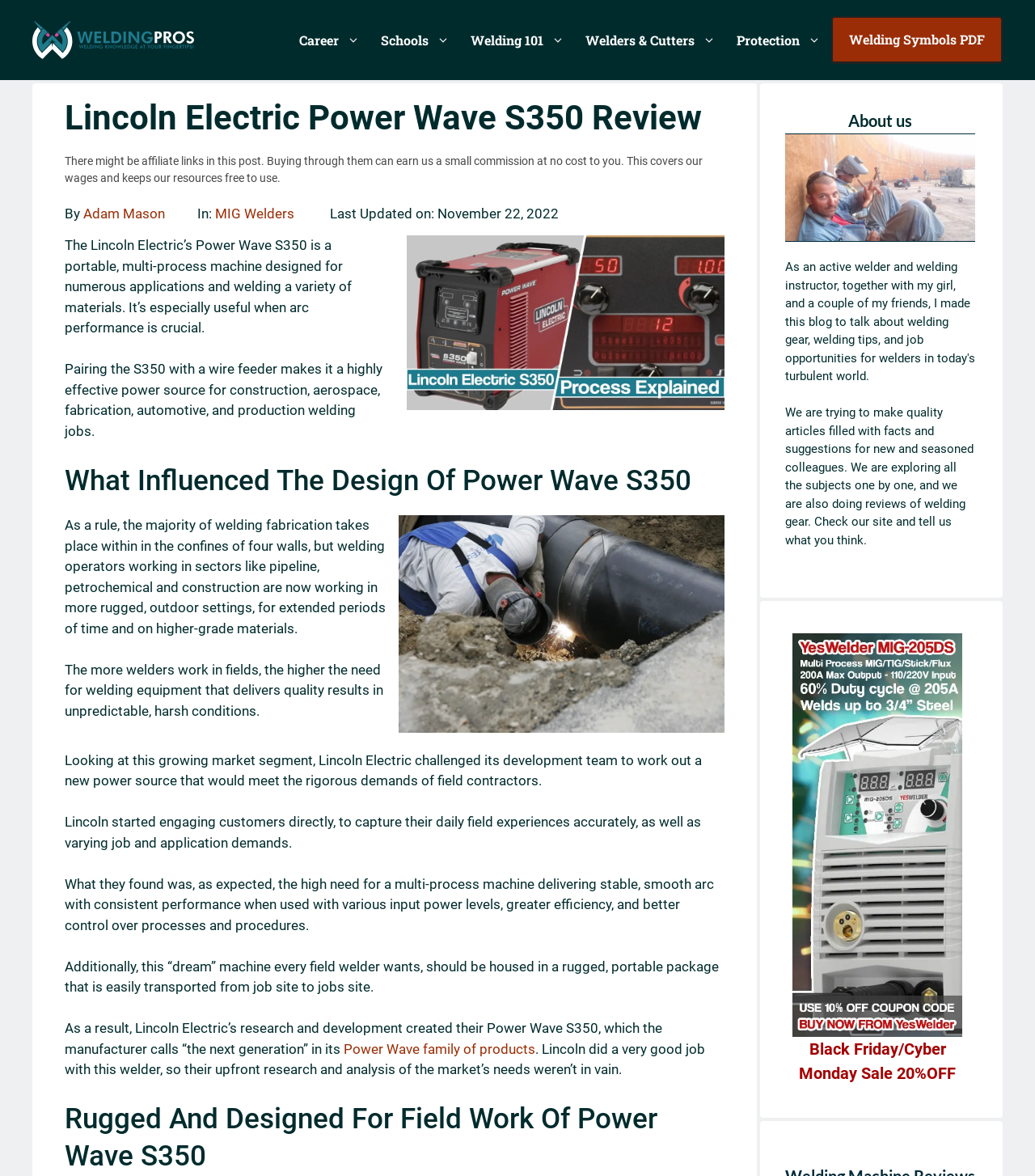What is the date when the article on the Power Wave S350 was last updated?
Please answer the question with as much detail as possible using the screenshot.

The last updated date of the article is mentioned in the metadata as 'Last Updated on: November 22, 2022'.